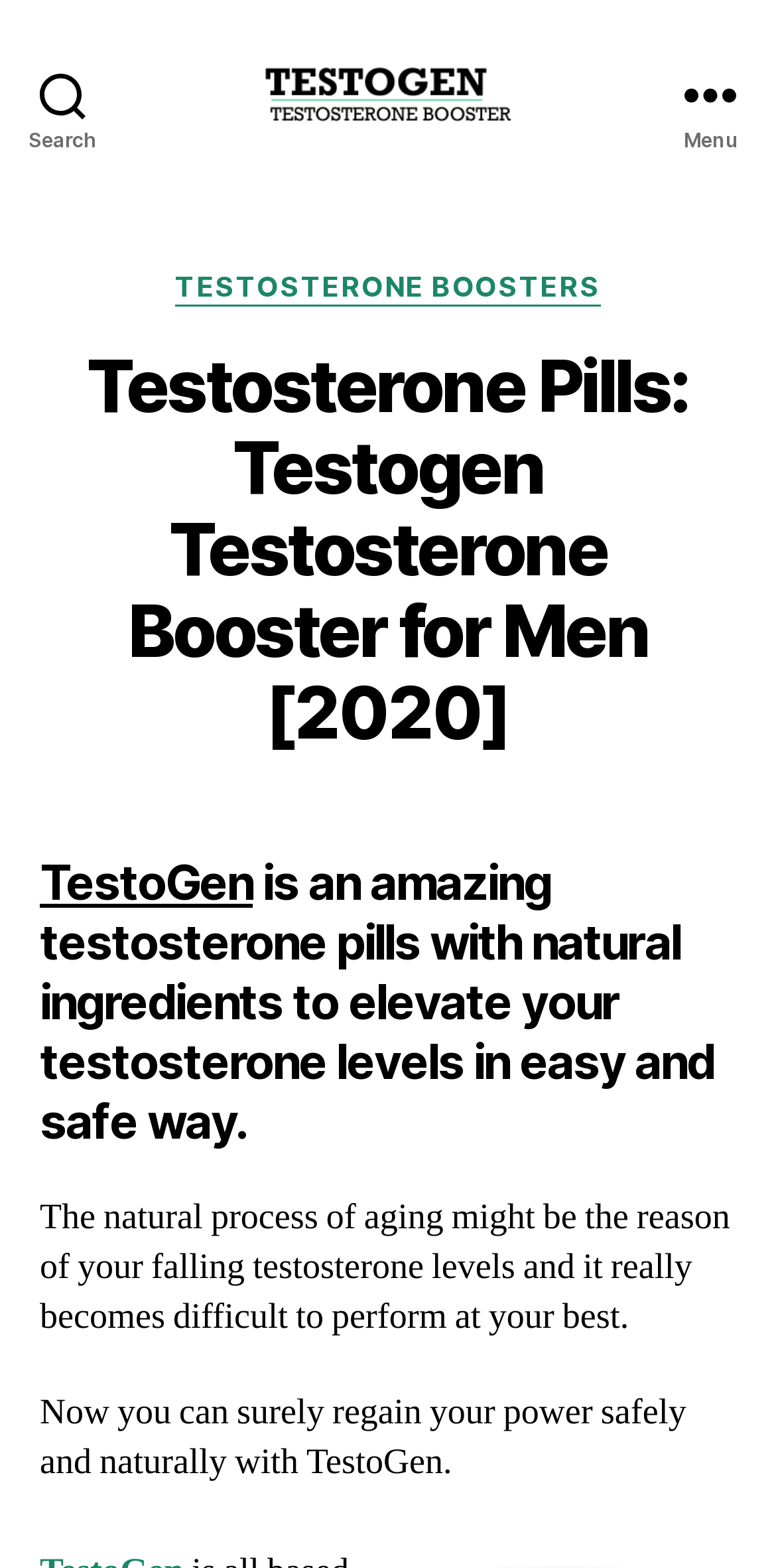Reply to the question with a single word or phrase:
Who is the author of the post?

besttestosteronebooster